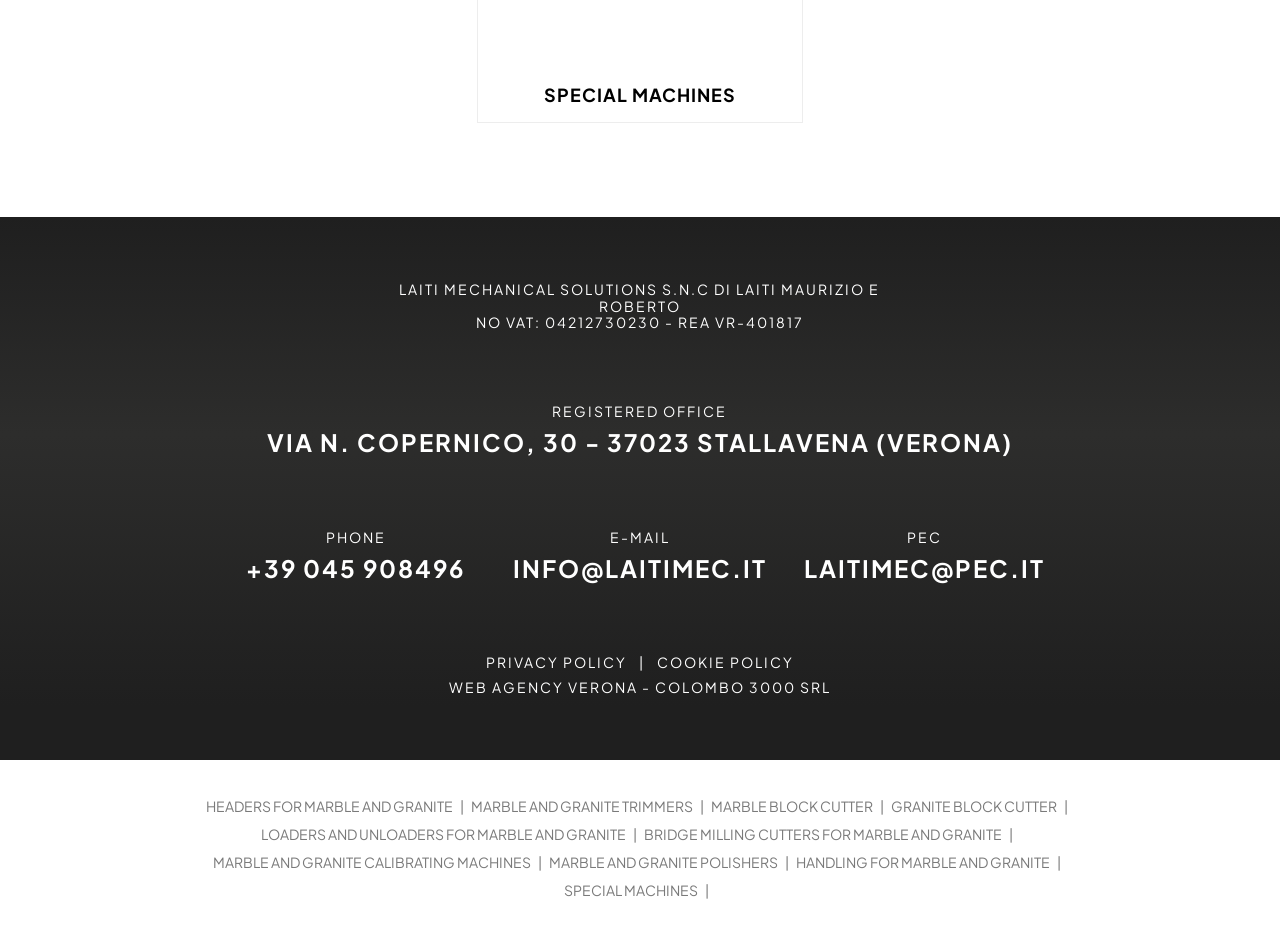Locate the bounding box for the described UI element: "TV producer kills himself". Ensure the coordinates are four float numbers between 0 and 1, formatted as [left, top, right, bottom].

None